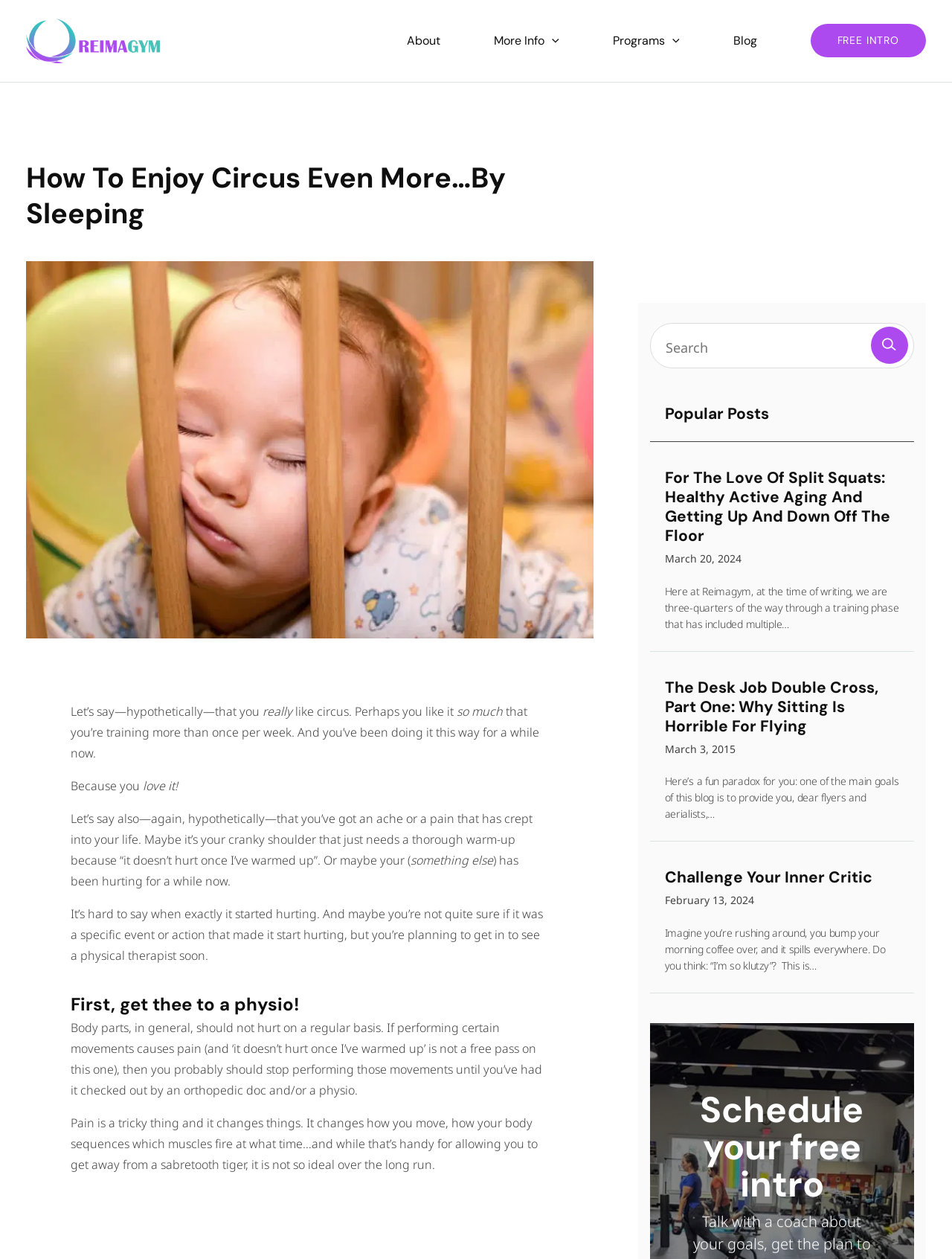Respond with a single word or phrase to the following question:
What is the author's advice for dealing with pain?

Stop performing painful movements